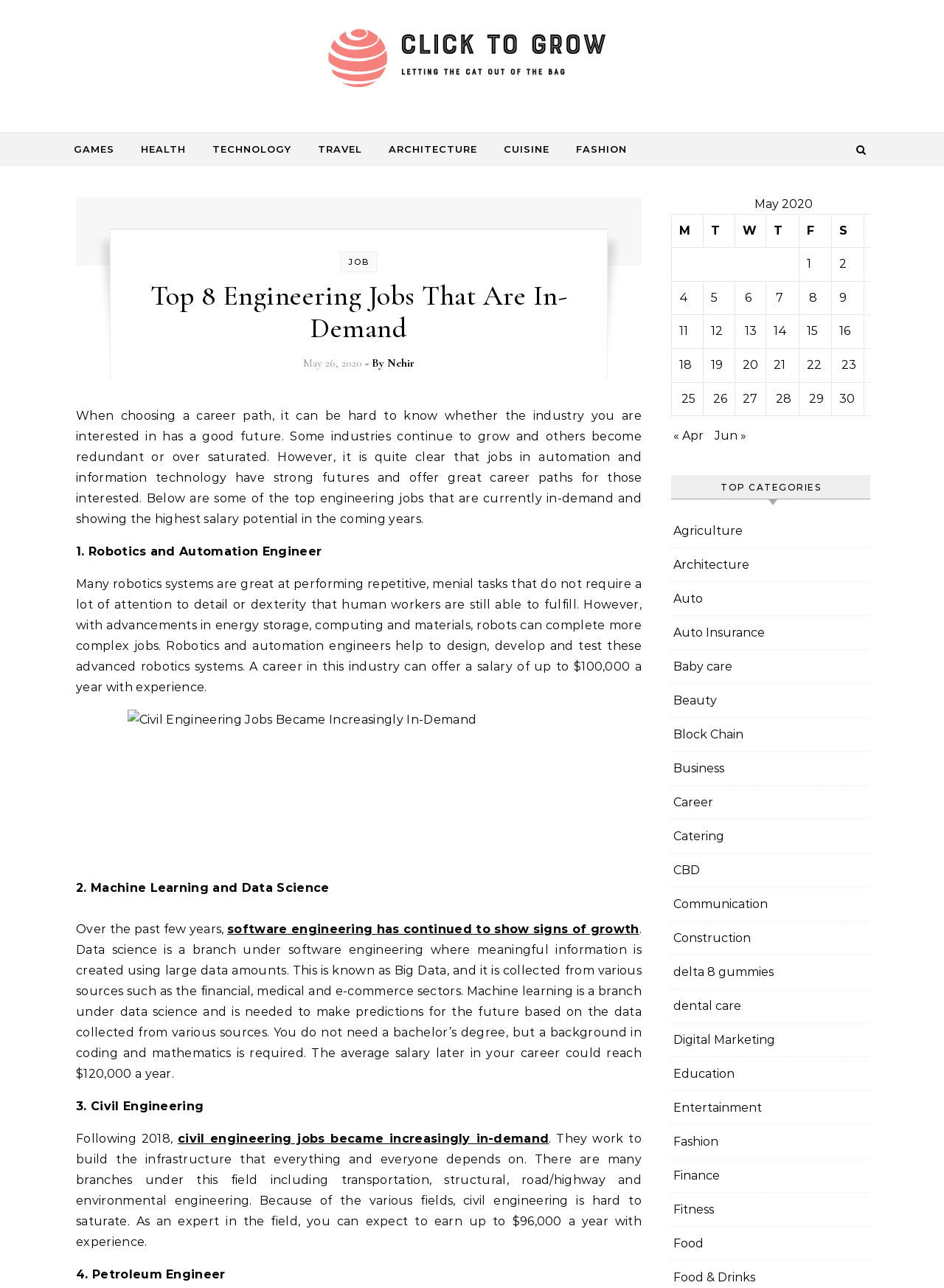Identify the bounding box coordinates of the section to be clicked to complete the task described by the following instruction: "Click on the 'Top 8 Engineering Jobs That Are In-Demand' link". The coordinates should be four float numbers between 0 and 1, formatted as [left, top, right, bottom].

[0.159, 0.216, 0.601, 0.268]